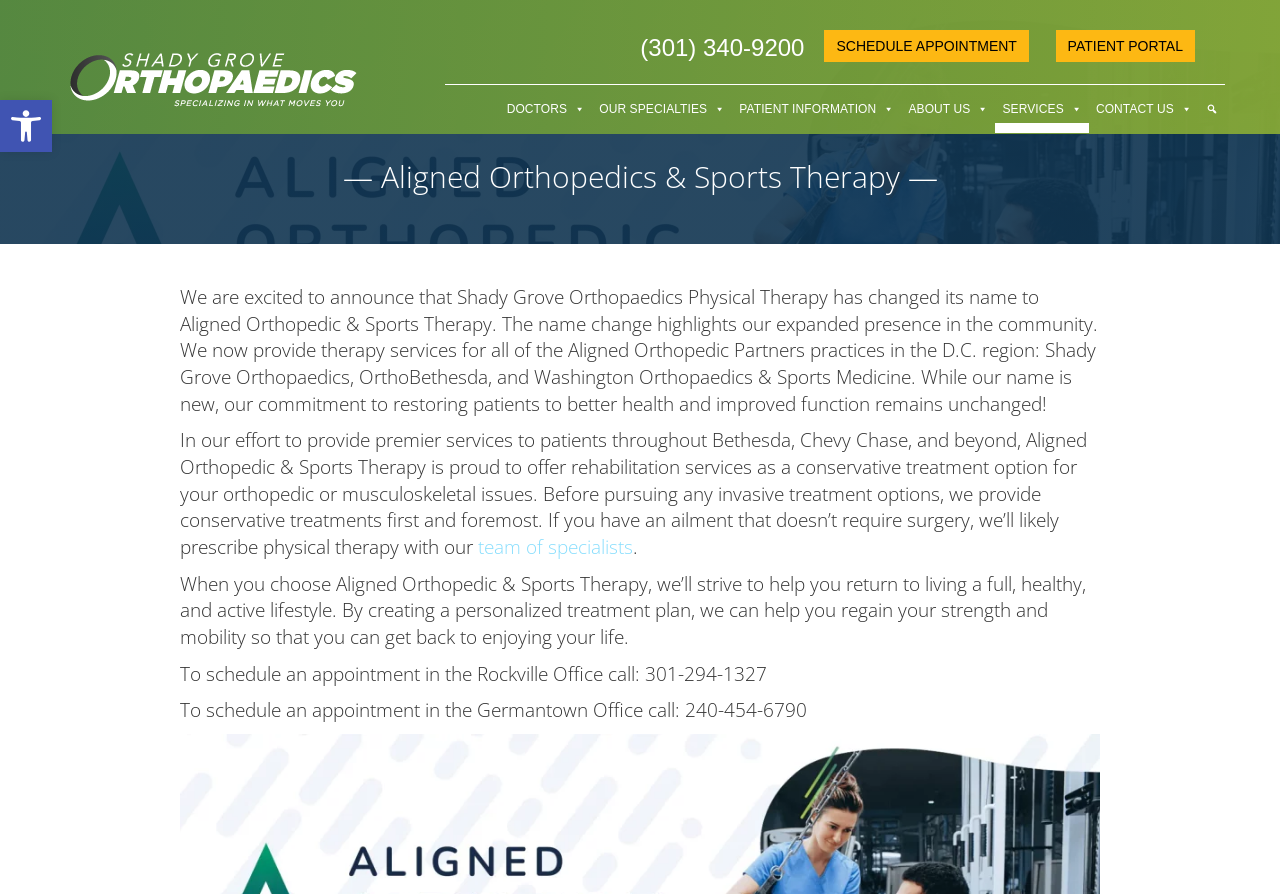Please provide a detailed answer to the question below by examining the image:
What is the name of the therapy service provided by Aligned Orthopedic & Sports Therapy?

I inferred the name of the therapy service by reading the webpage content, which mentions that Aligned Orthopedic & Sports Therapy provides rehabilitation services as a conservative treatment option for orthopedic or musculoskeletal issues.